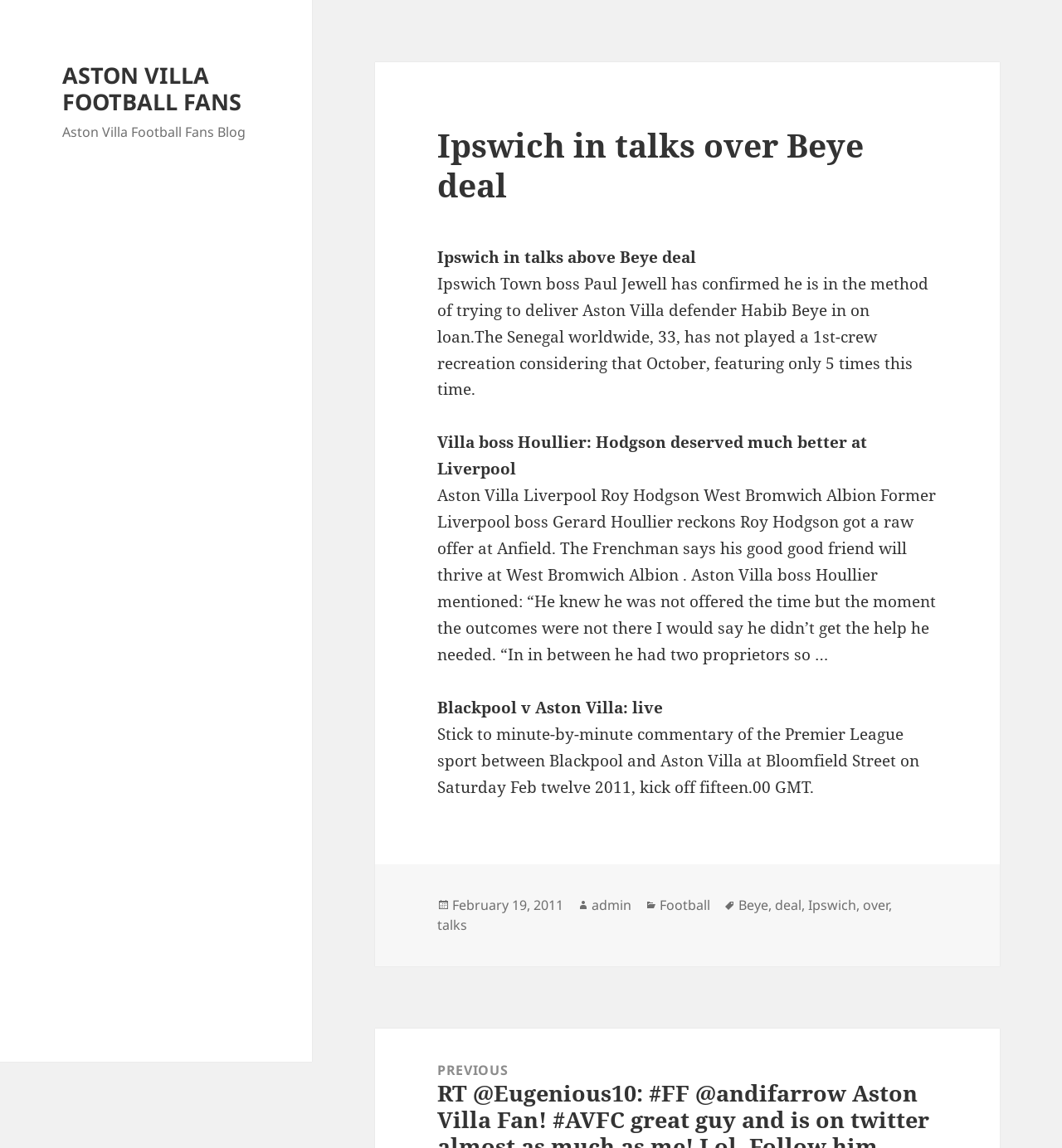Using the information shown in the image, answer the question with as much detail as possible: What is the category of the article?

I determined the answer by examining the footer section of the webpage, where it says 'Categories' followed by a link 'Football', indicating that the category of the article is Football.